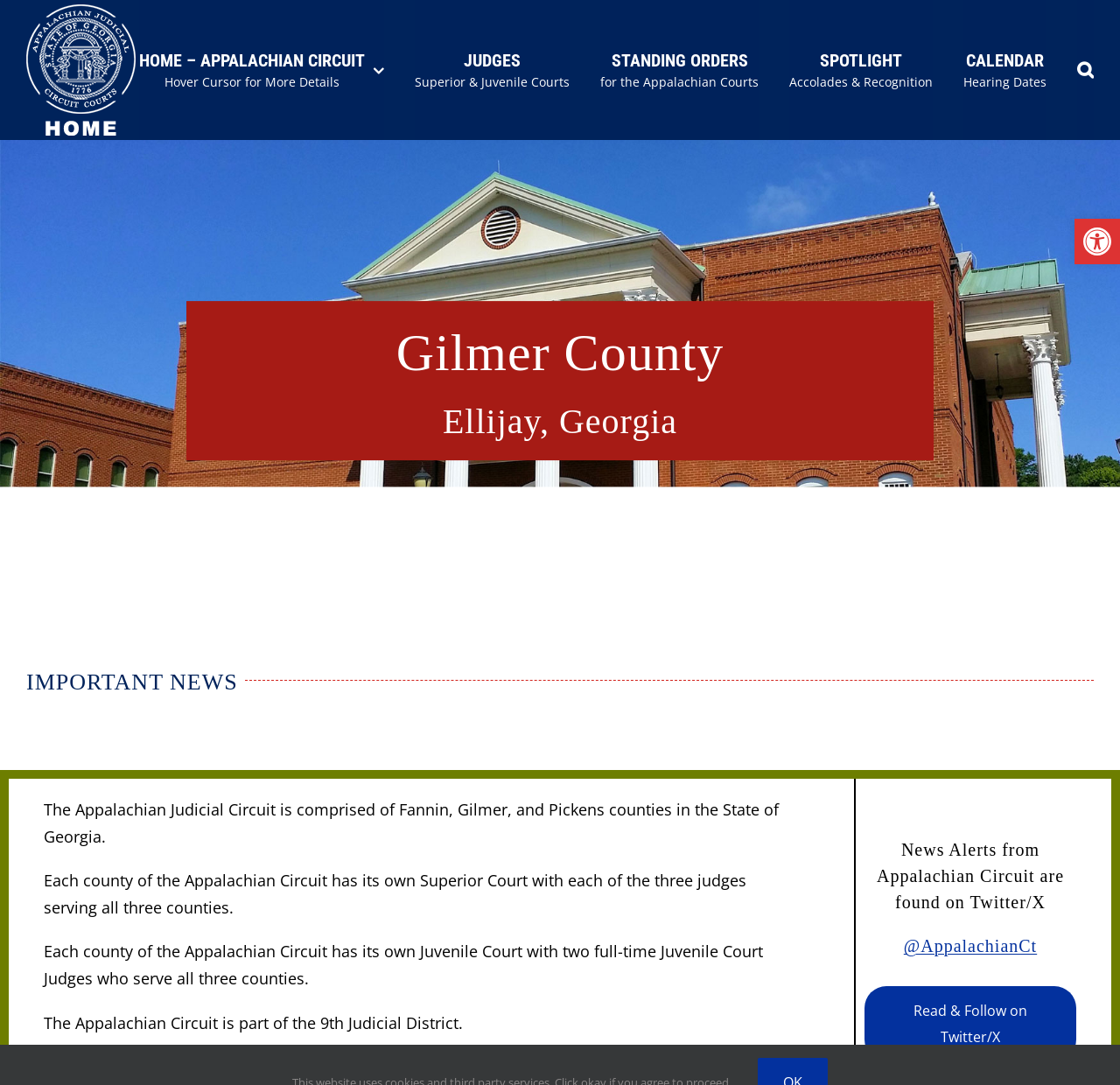Locate the bounding box coordinates of the area to click to fulfill this instruction: "View judges information". The bounding box should be presented as four float numbers between 0 and 1, in the order [left, top, right, bottom].

[0.37, 0.0, 0.509, 0.129]